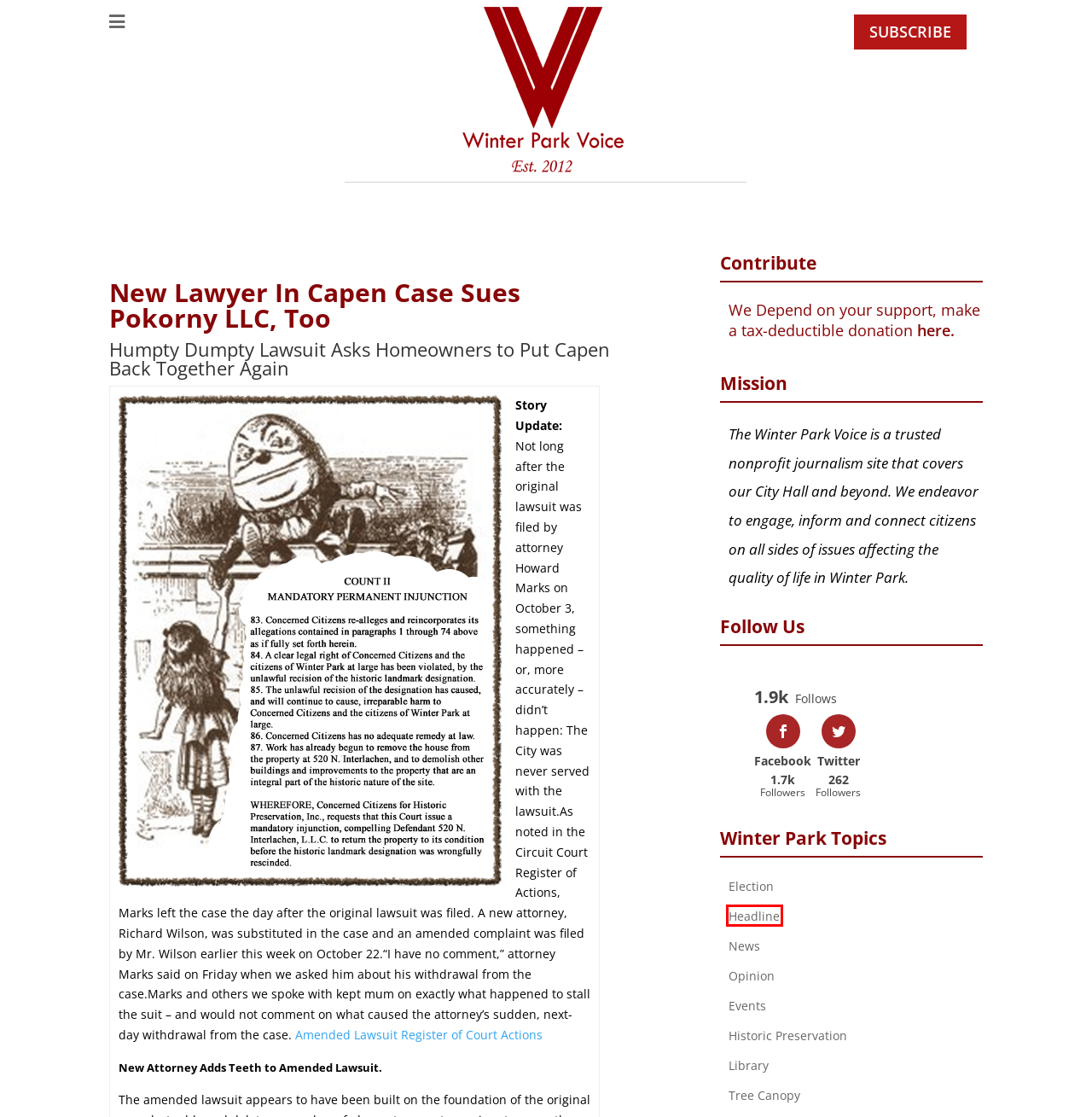You are provided with a screenshot of a webpage highlighting a UI element with a red bounding box. Choose the most suitable webpage description that matches the new page after clicking the element in the bounding box. Here are the candidates:
A. Election | A Policy & Issues News Magazine
B. Tree Canopy | A Policy & Issues News Magazine
C. Contribute | A Policy & Issues News Magazine
D. Subscribe | A Policy & Issues News Magazine
E. Events | A Policy & Issues News Magazine
F. Library | A Policy & Issues News Magazine
G. Headline | A Policy & Issues News Magazine
H. Historic Preservation | A Policy & Issues News Magazine

G